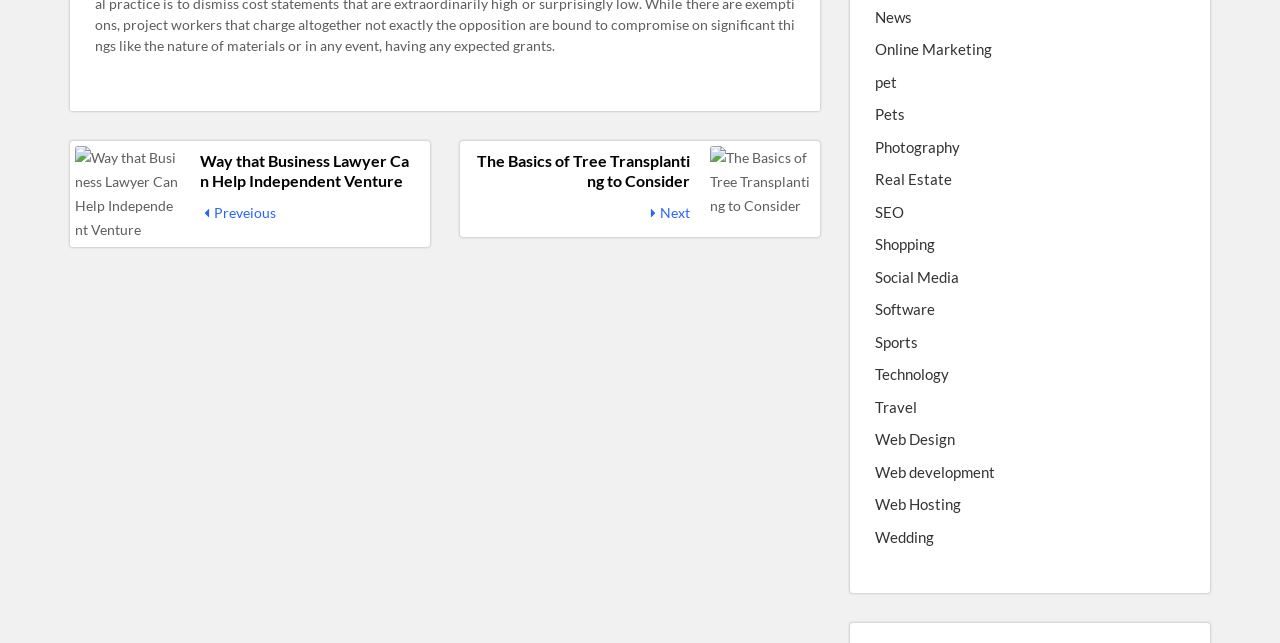Analyze the image and deliver a detailed answer to the question: What is the topic of the right image?

The right image has a text 'The Basics of Tree Transplanting to Consider' on it, which suggests that the image is related to the topic of tree transplanting and its basics.